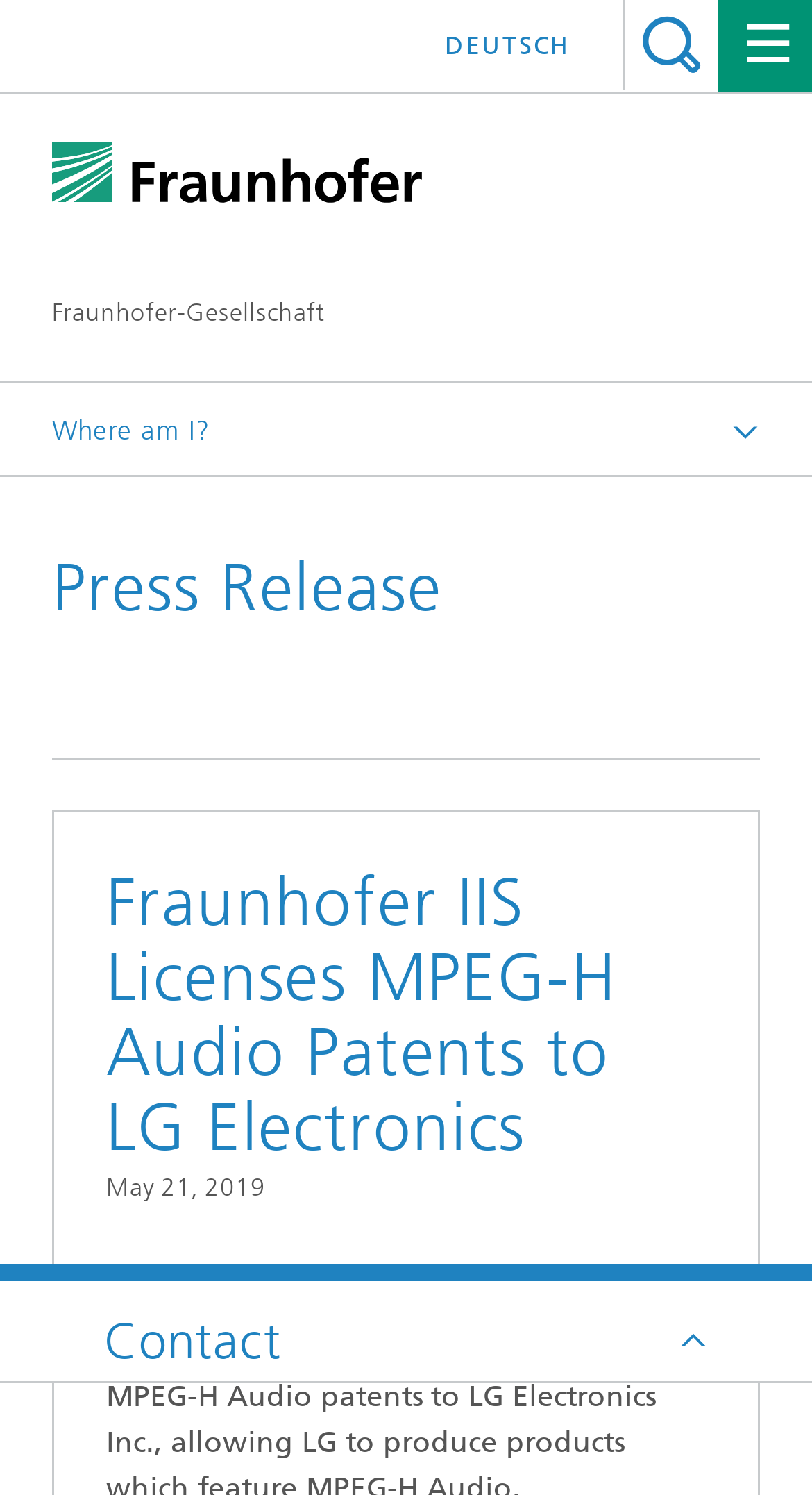Refer to the image and provide an in-depth answer to the question:
Is there a search function on the webpage?

I found a button with the text 'SEARCH' and an icon, which suggests that there is a search function available on the webpage.